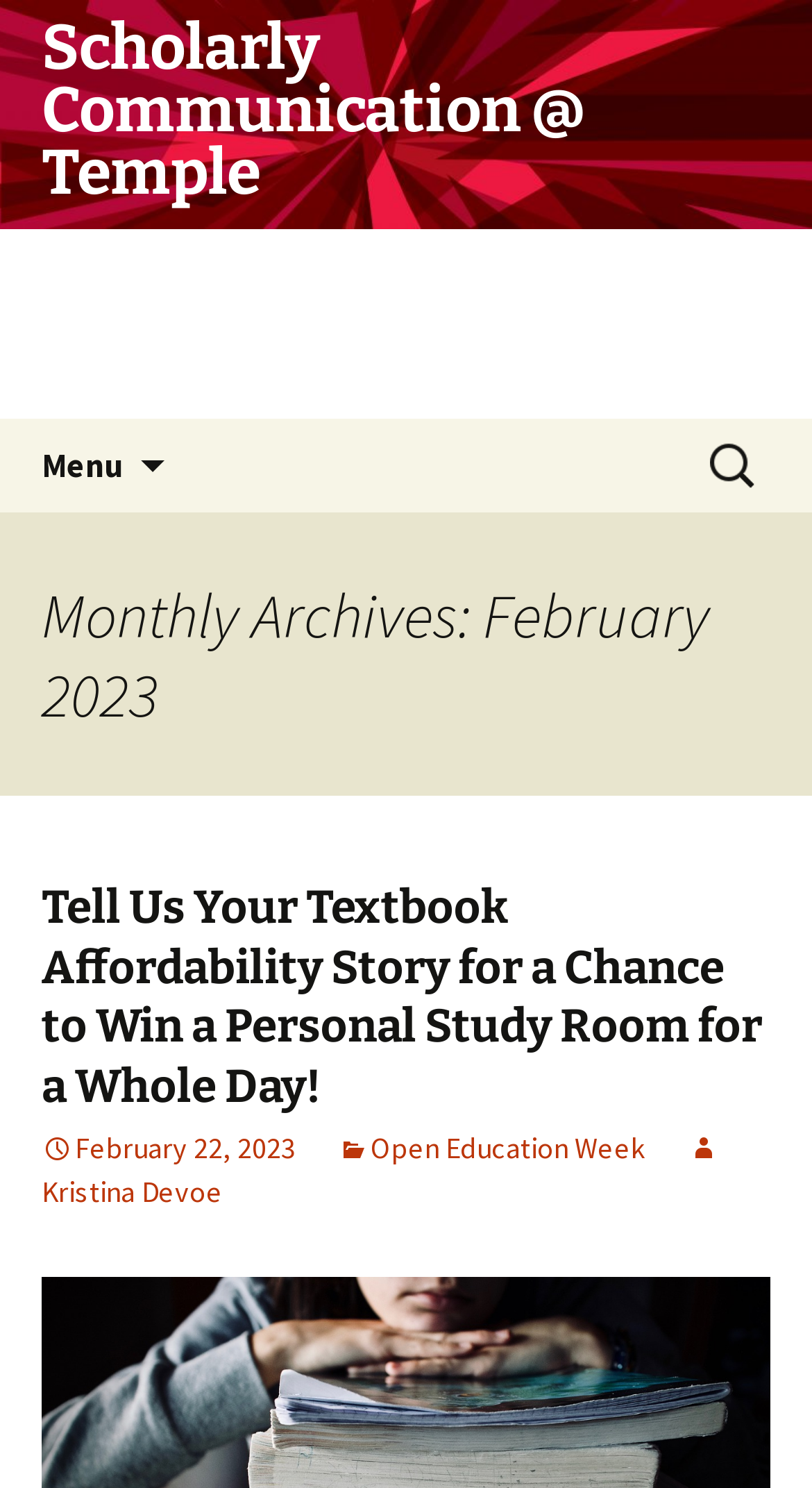Please provide a comprehensive answer to the question below using the information from the image: What is the search box for?

The search box is accompanied by a static text element 'Search for:', indicating that it is used to search for content within the website.